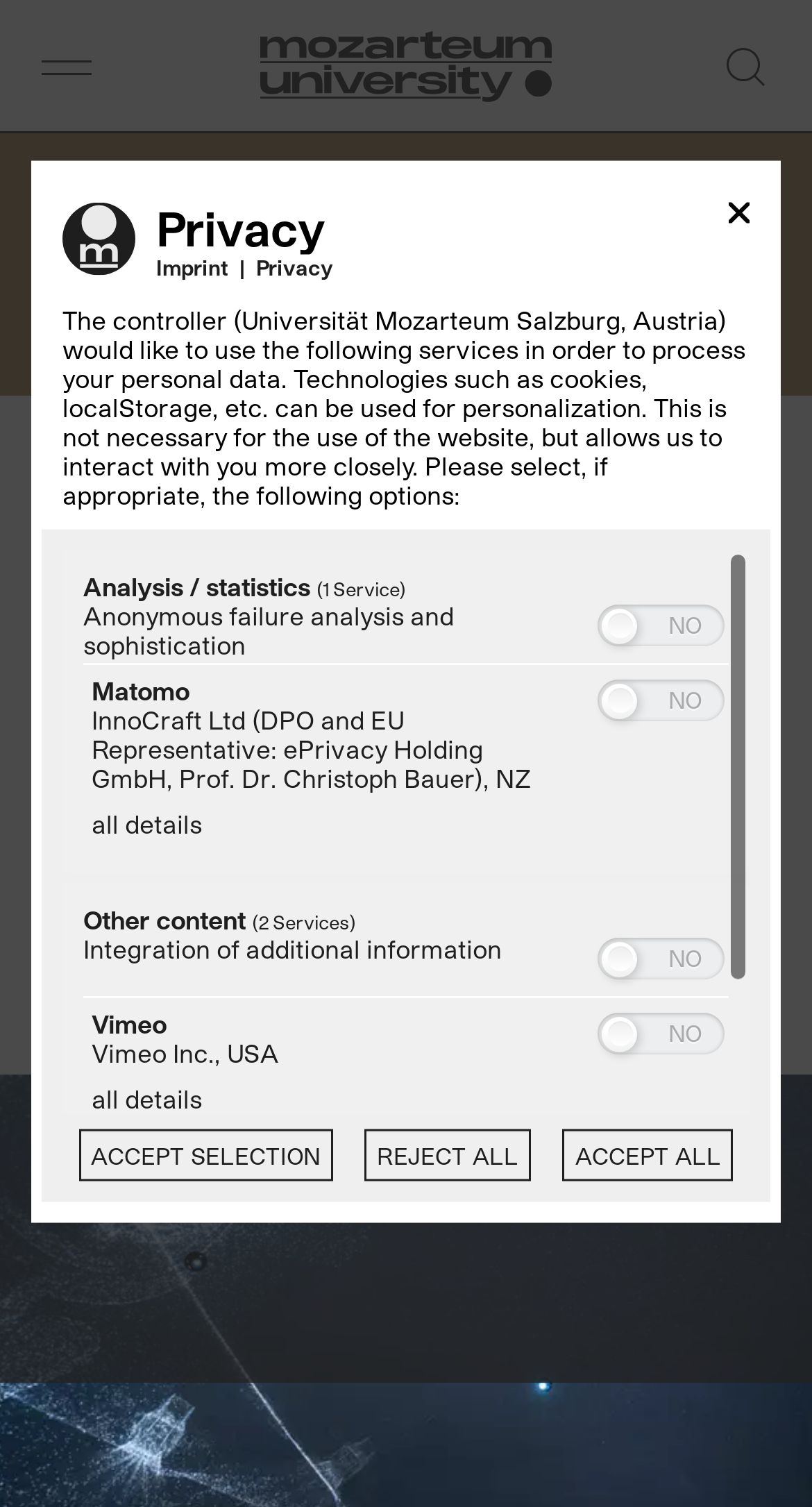How many services are mentioned in the 'Other content' category?
Using the image, provide a detailed and thorough answer to the question.

I counted the number of services mentioned in the 'Other content' category and found that there are two services mentioned, namely 'Vimeo' and 'YouTube'.